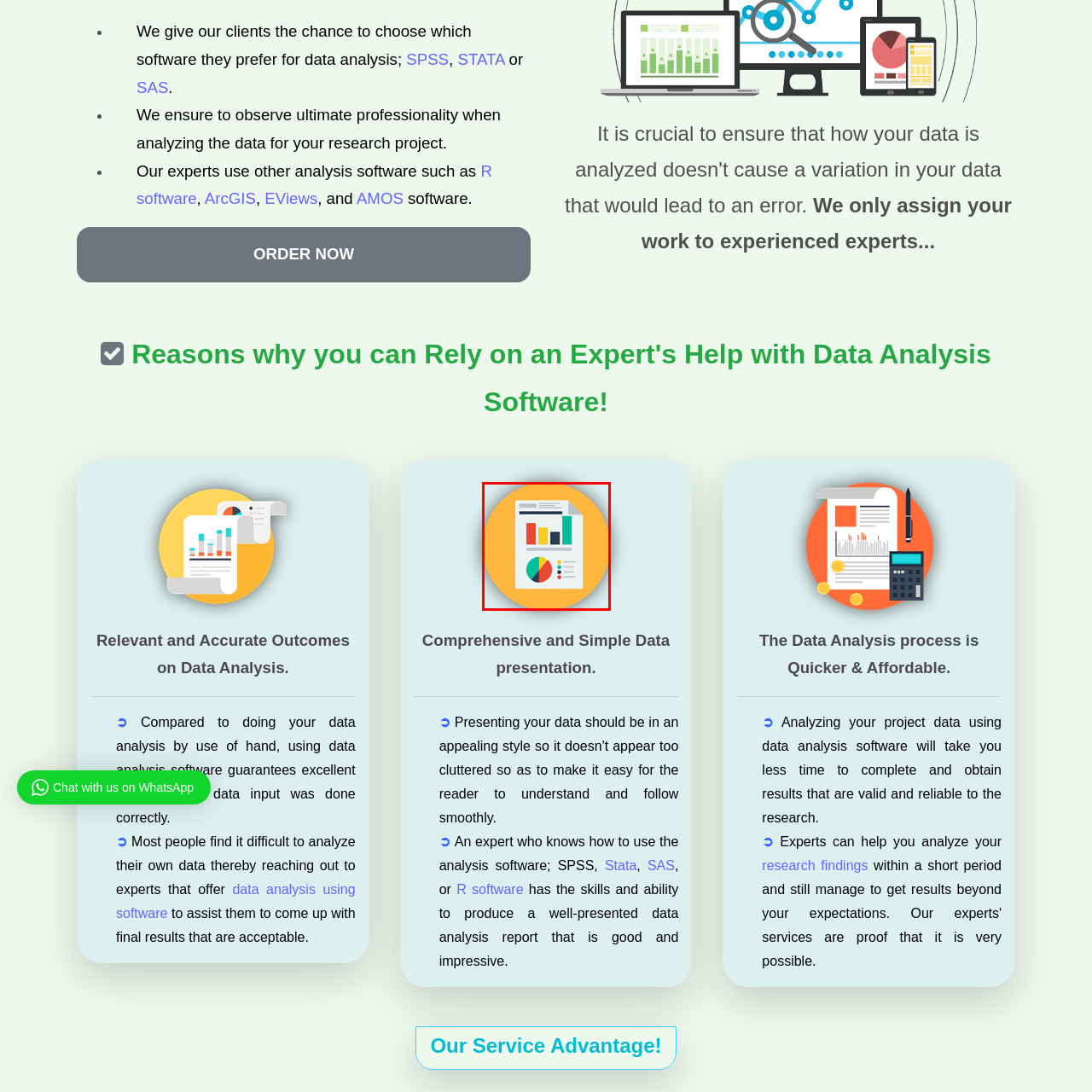Offer a meticulous description of everything depicted in the red-enclosed portion of the image.

The image features a vibrant, stylized illustration of a data analysis report. Set against a bright orange circular background, the graphic showcases a sheet of paper adorned with colorful bar graphs and pie charts, symbolizing data visualization. This representation emphasizes the importance of clear and effective data presentation in reports, aligning with the theme of utilizing modern analysis software for accurate and comprehensive outcomes in research projects. The visual encapsulates the essence of professional data analysis, inviting viewers to consider the advantages of expert assistance in their analytical endeavors.